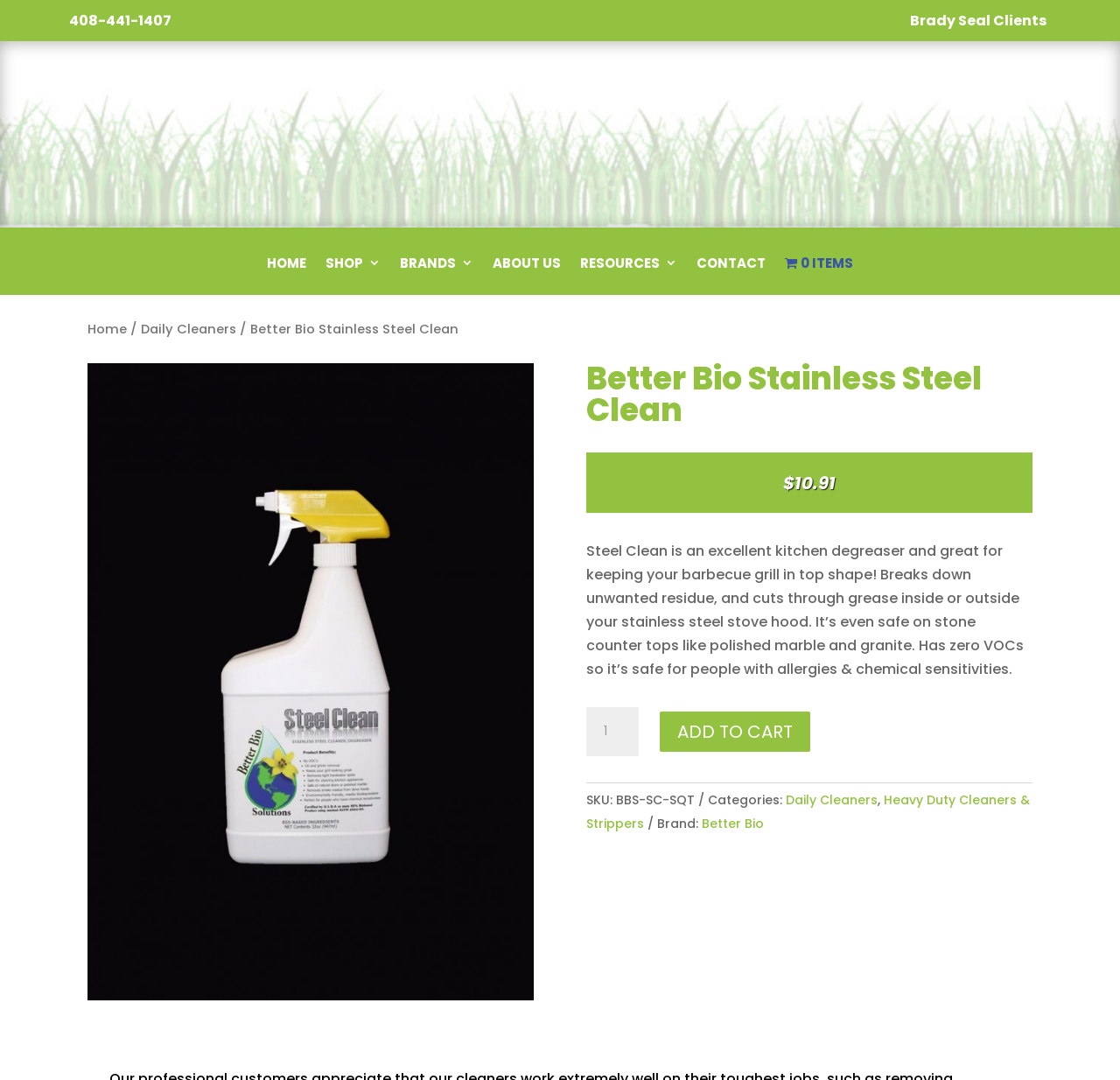Identify the bounding box for the element characterized by the following description: "Add to cart".

[0.589, 0.659, 0.723, 0.696]